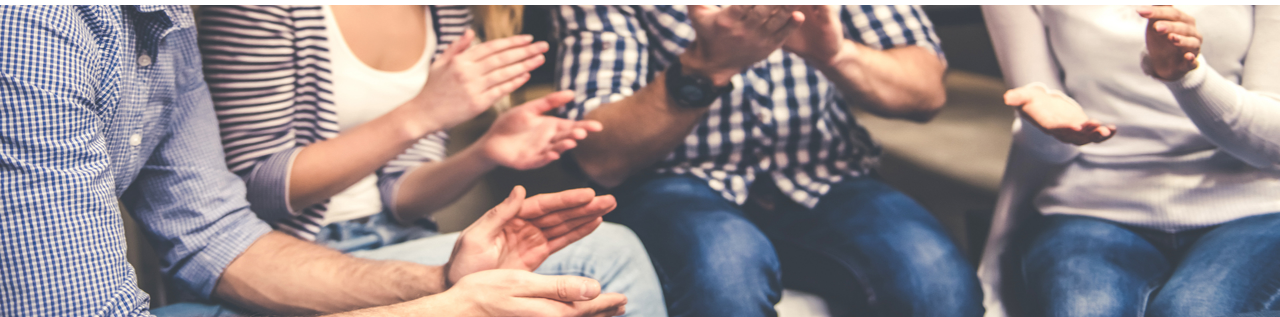Examine the screenshot and answer the question in as much detail as possible: What is the significance of the clapping hands?

The caption interprets the clapping hands as a symbol of support and community among the individuals engaged in the therapeutic or celebratory event. This suggests that the physical act of clapping is a manifestation of the emotional support and sense of community that is present among the group.